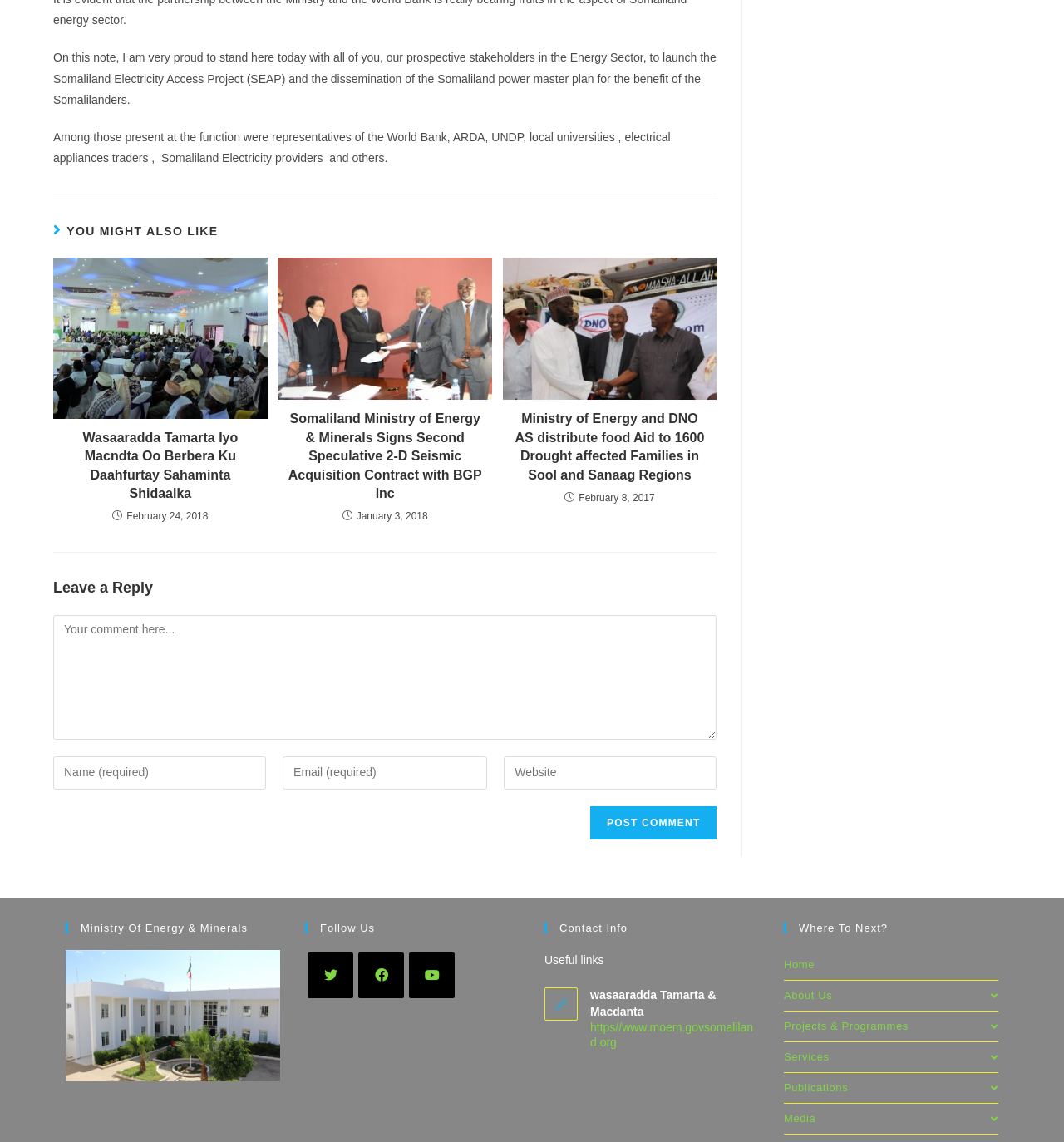Locate the bounding box coordinates of the clickable area needed to fulfill the instruction: "Click the 'readfy Logo' link".

None